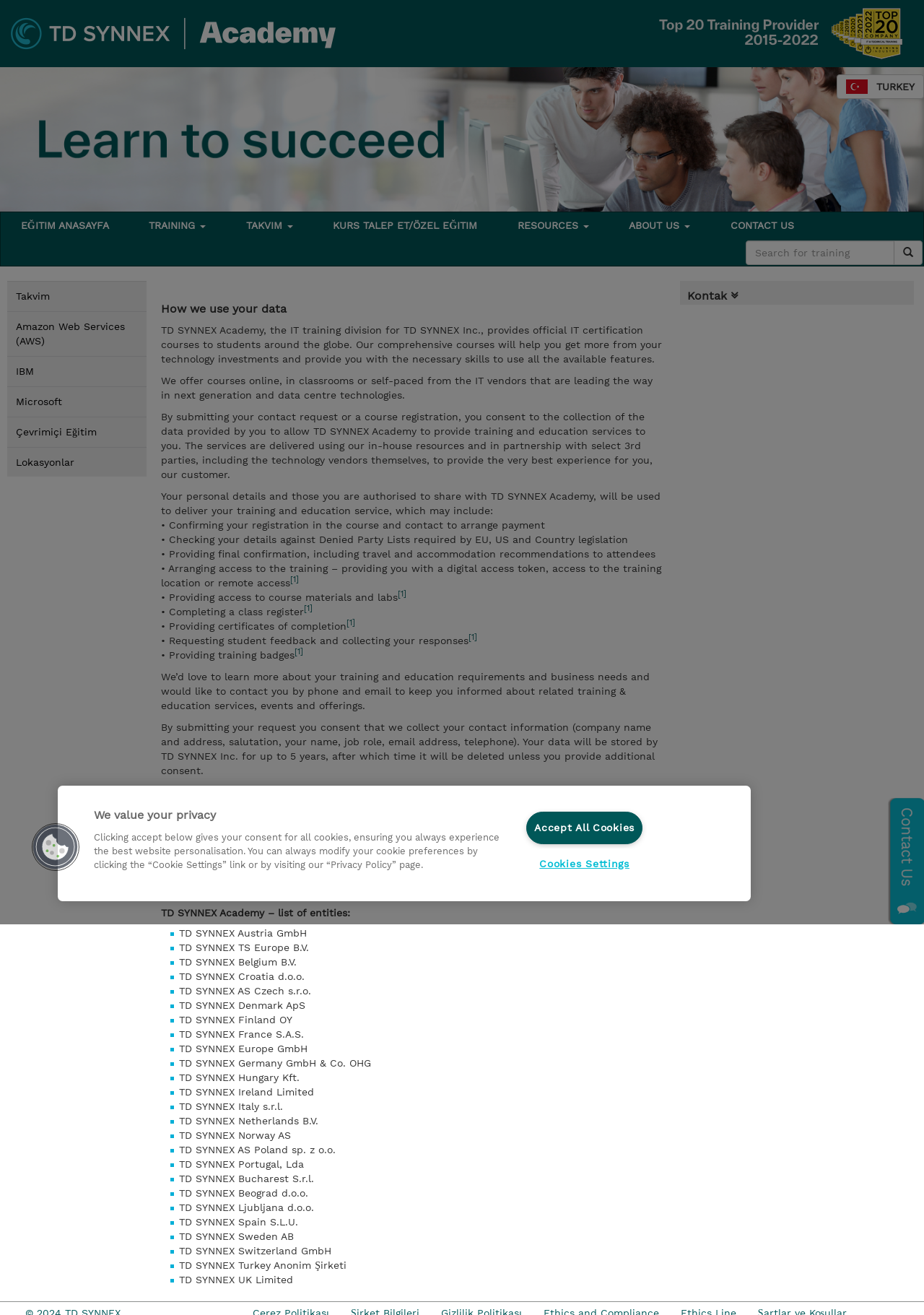Identify the bounding box coordinates for the UI element mentioned here: "Eğitim Anasayfa". Provide the coordinates as four float values between 0 and 1, i.e., [left, top, right, bottom].

[0.011, 0.161, 0.129, 0.181]